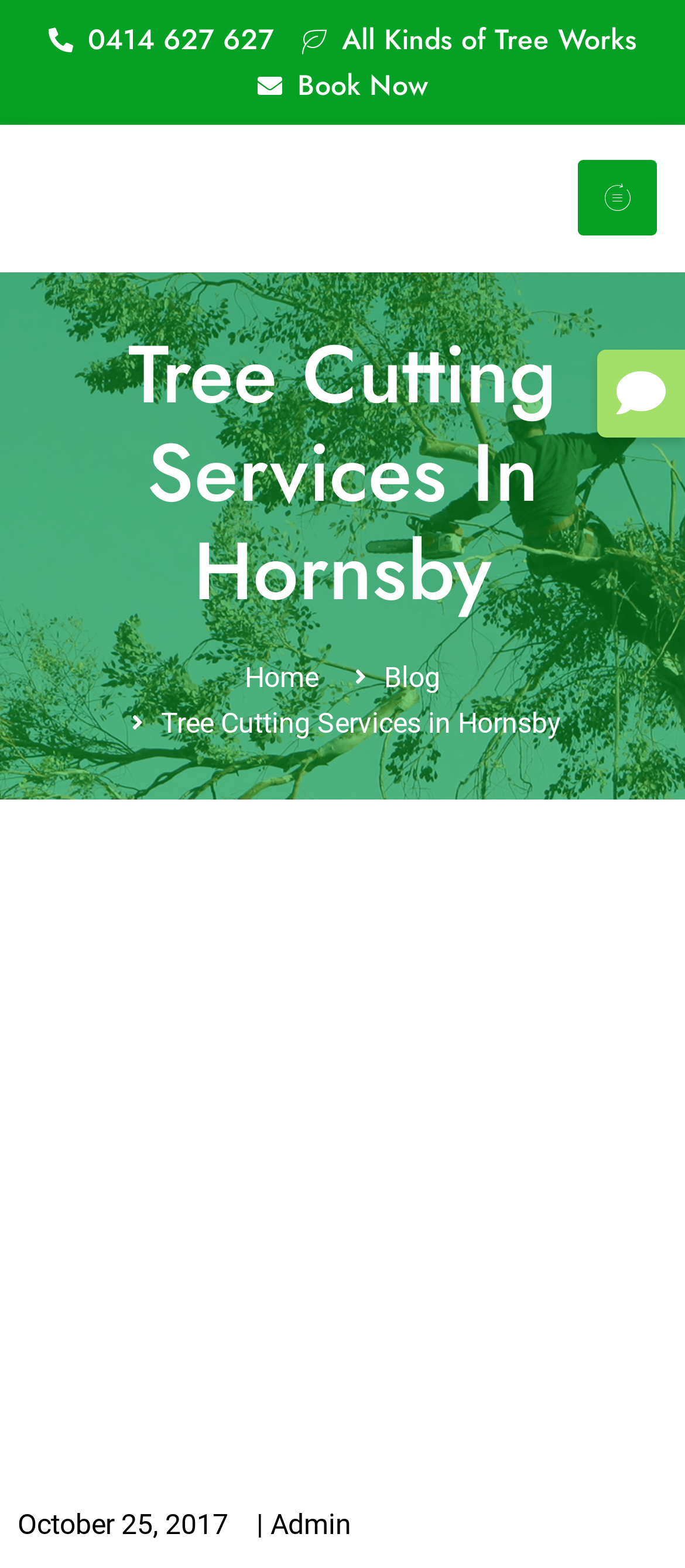Analyze the image and answer the question with as much detail as possible: 
What is the main service offered by Tall Timbers Tree Services?

I inferred this by looking at the heading element 'Tree Cutting Services In Hornsby' and the static text 'Tree Cutting Services in Hornsby' which suggests that the main service offered is tree cutting.